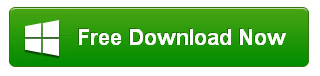What is the purpose of the button?
Use the image to answer the question with a single word or phrase.

Call-to-action